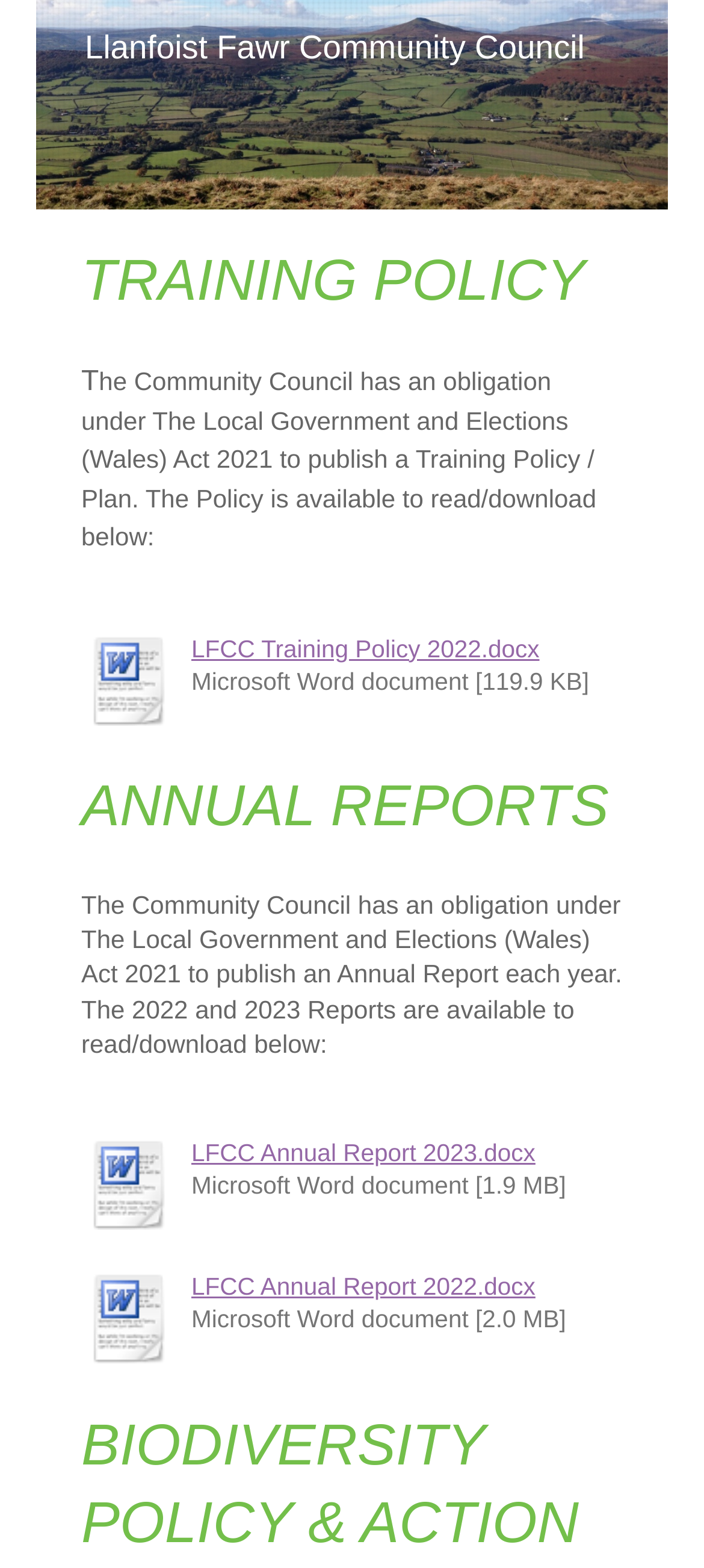Given the description of the UI element: "alt="Download"", predict the bounding box coordinates in the form of [left, top, right, bottom], with each value being a float between 0 and 1.

[0.115, 0.725, 0.249, 0.784]